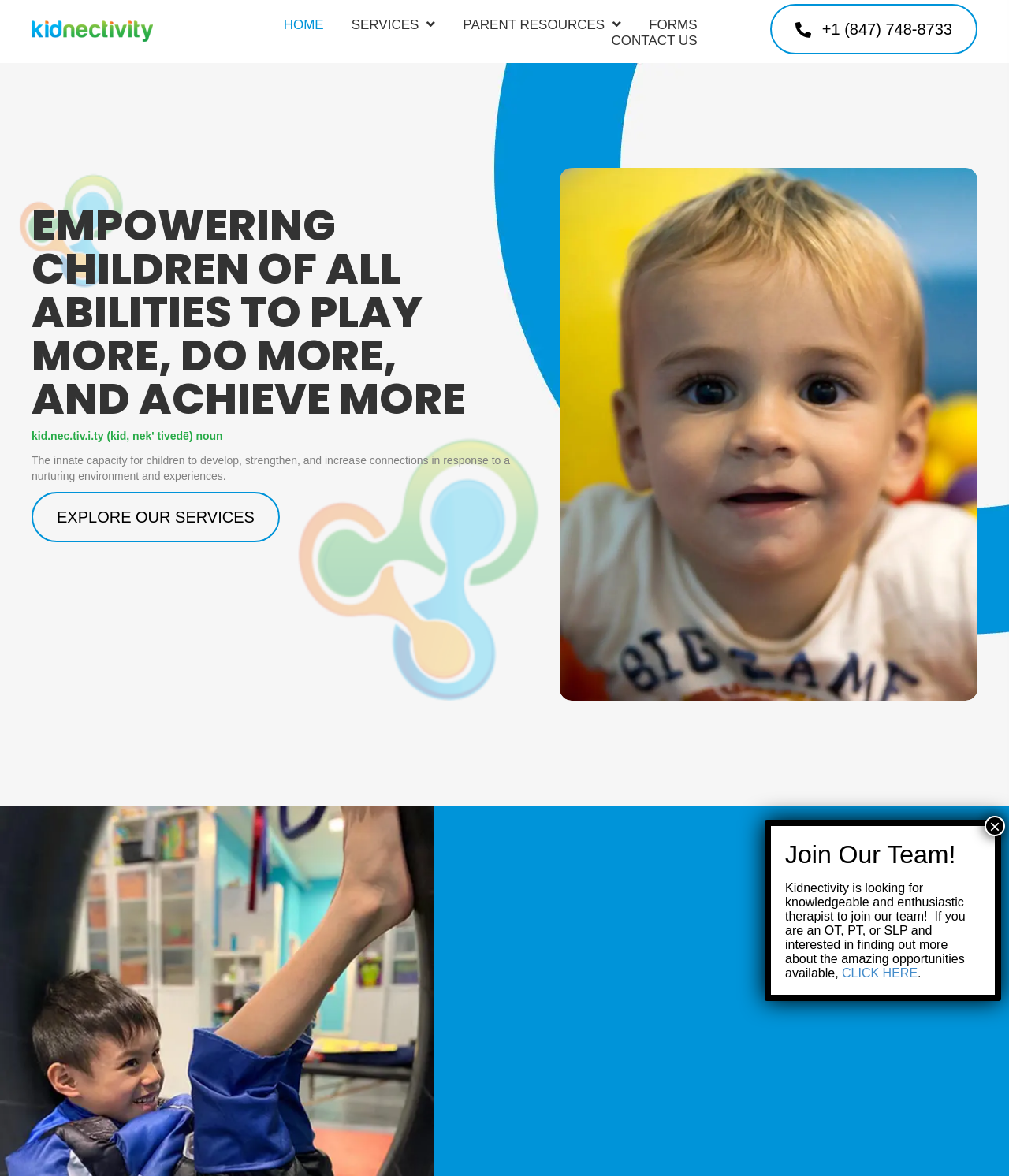Provide the bounding box coordinates of the section that needs to be clicked to accomplish the following instruction: "Close the popup."

[0.976, 0.694, 0.996, 0.711]